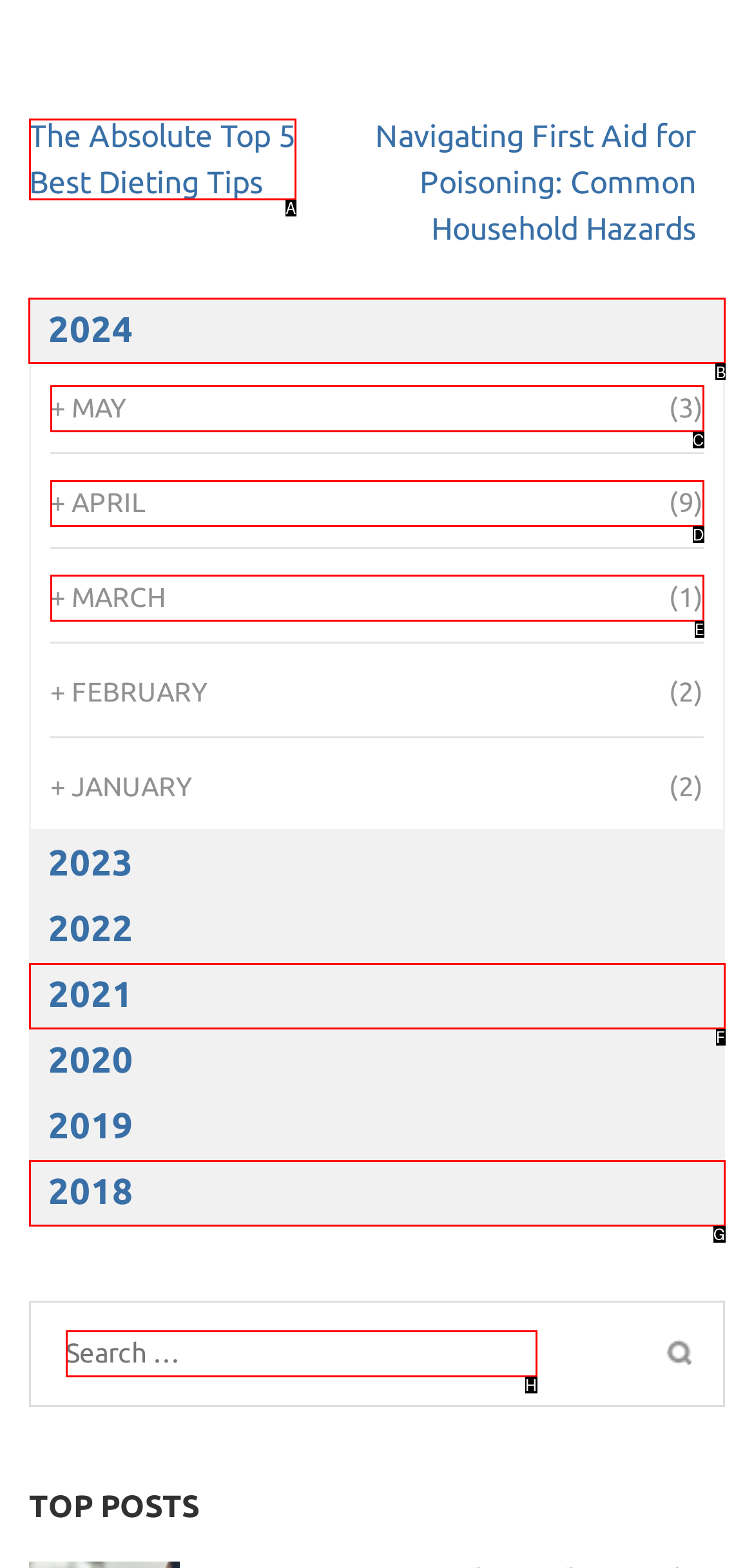Which HTML element should be clicked to perform the following task: View posts from 2024
Reply with the letter of the appropriate option.

B